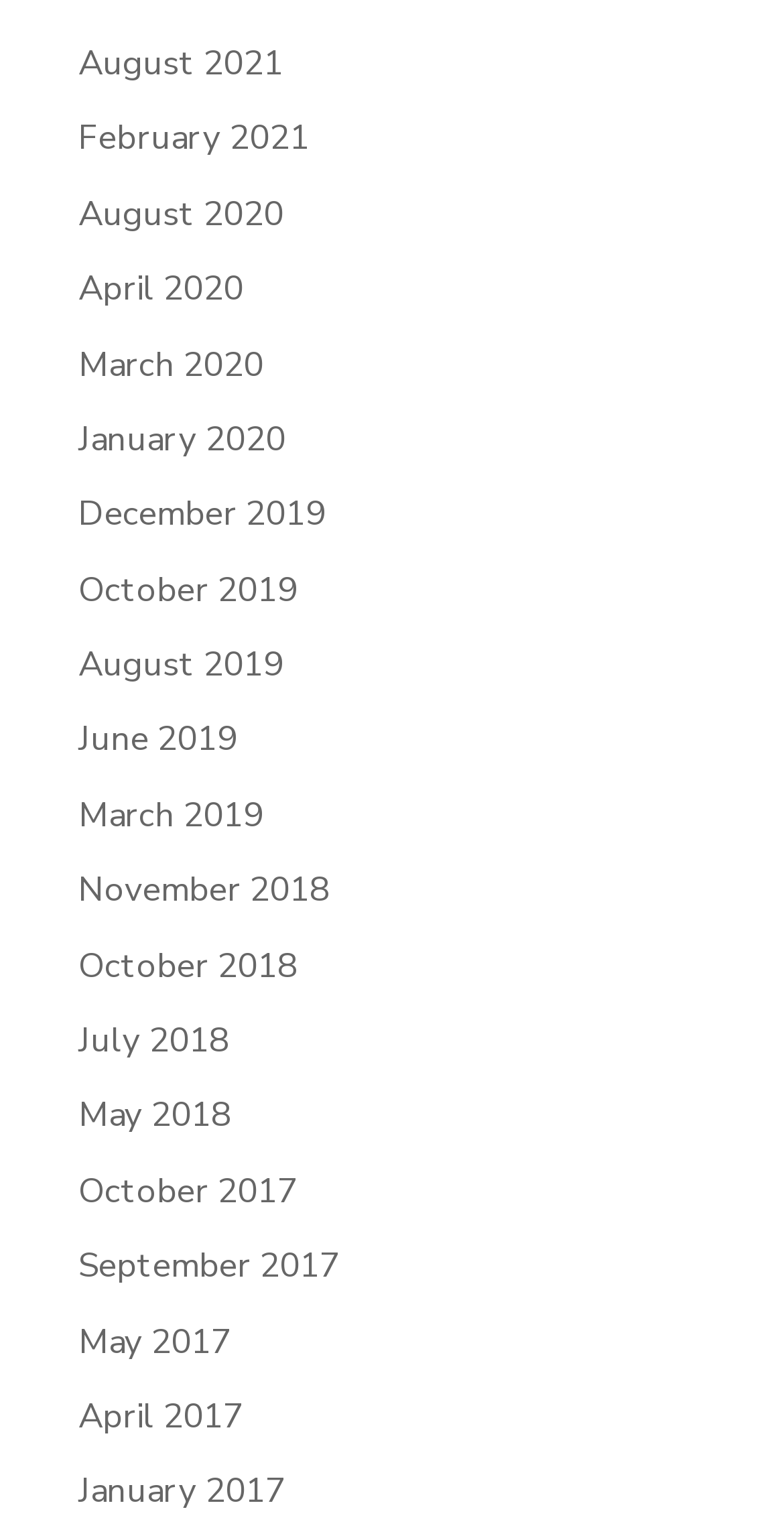How many links are available for the month of August?
Please use the visual content to give a single word or phrase answer.

3